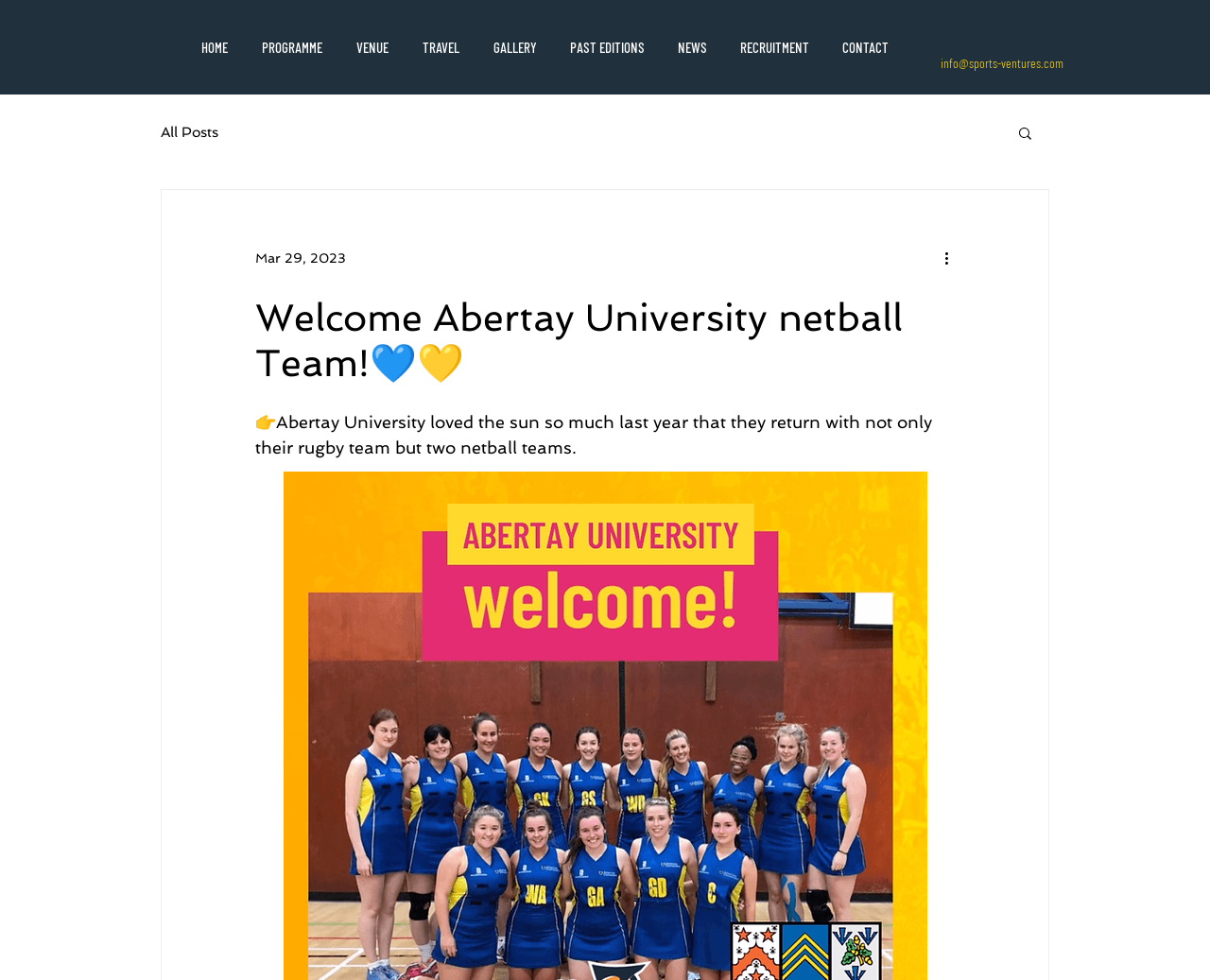Identify the coordinates of the bounding box for the element that must be clicked to accomplish the instruction: "Go to HOME".

[0.152, 0.024, 0.202, 0.072]